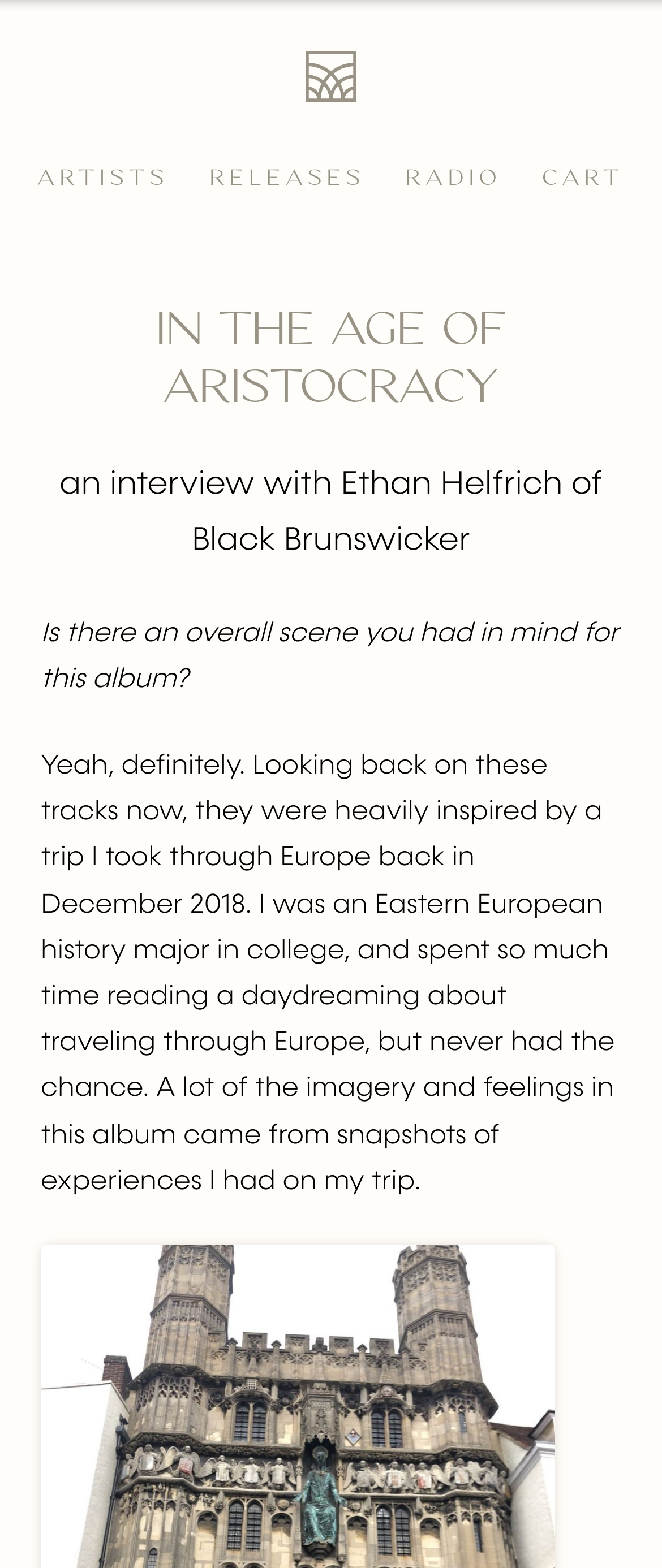What is the name of the person being interviewed?
Based on the image content, provide your answer in one word or a short phrase.

Ethan Helfrich